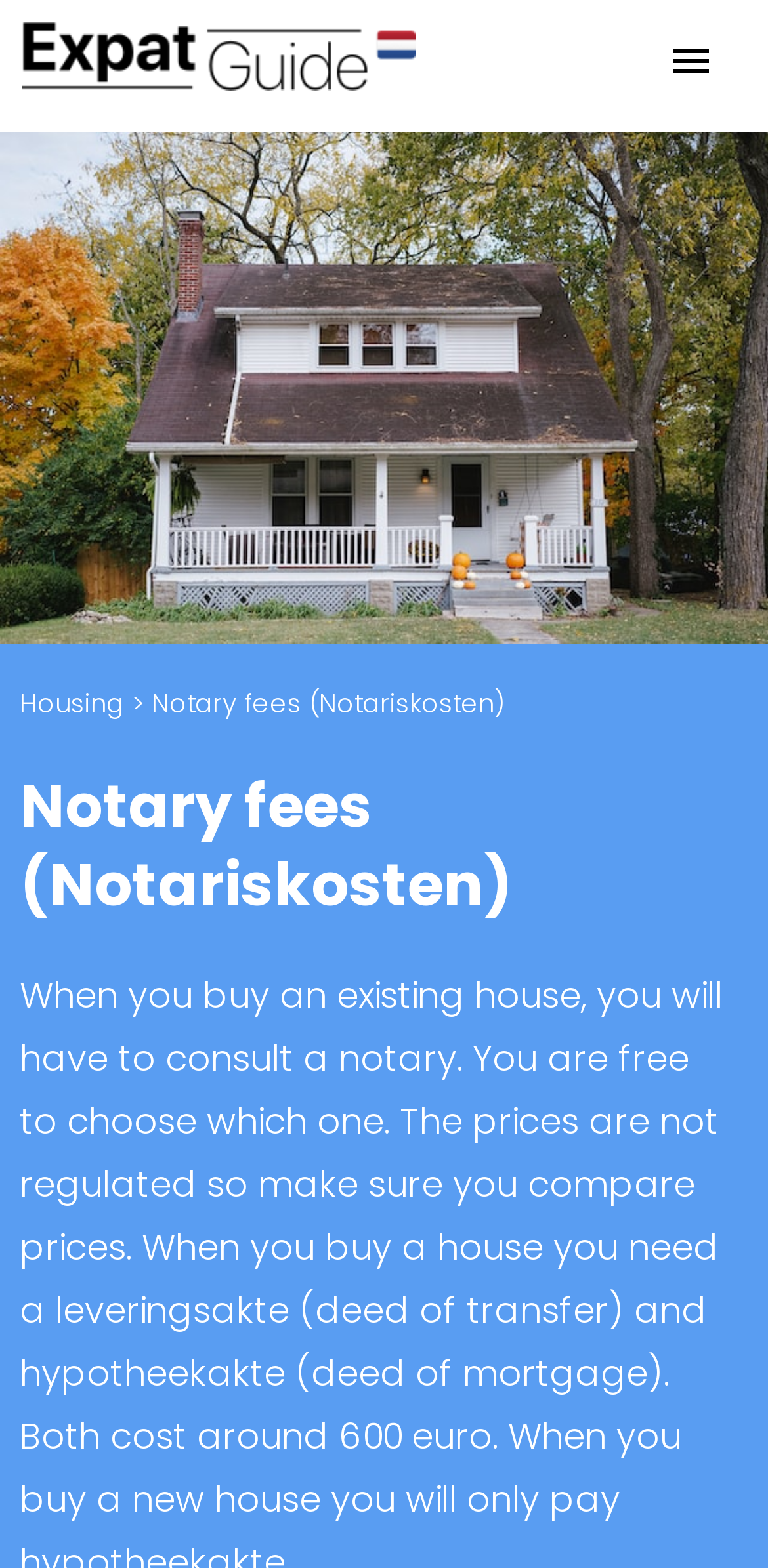Please look at the image and answer the question with a detailed explanation: How much do the notary fees cost?

The webpage mentions that both the leveringsakte and hypotheekakte cost around 600 euro. This is the estimated cost of the notary fees when buying a house.